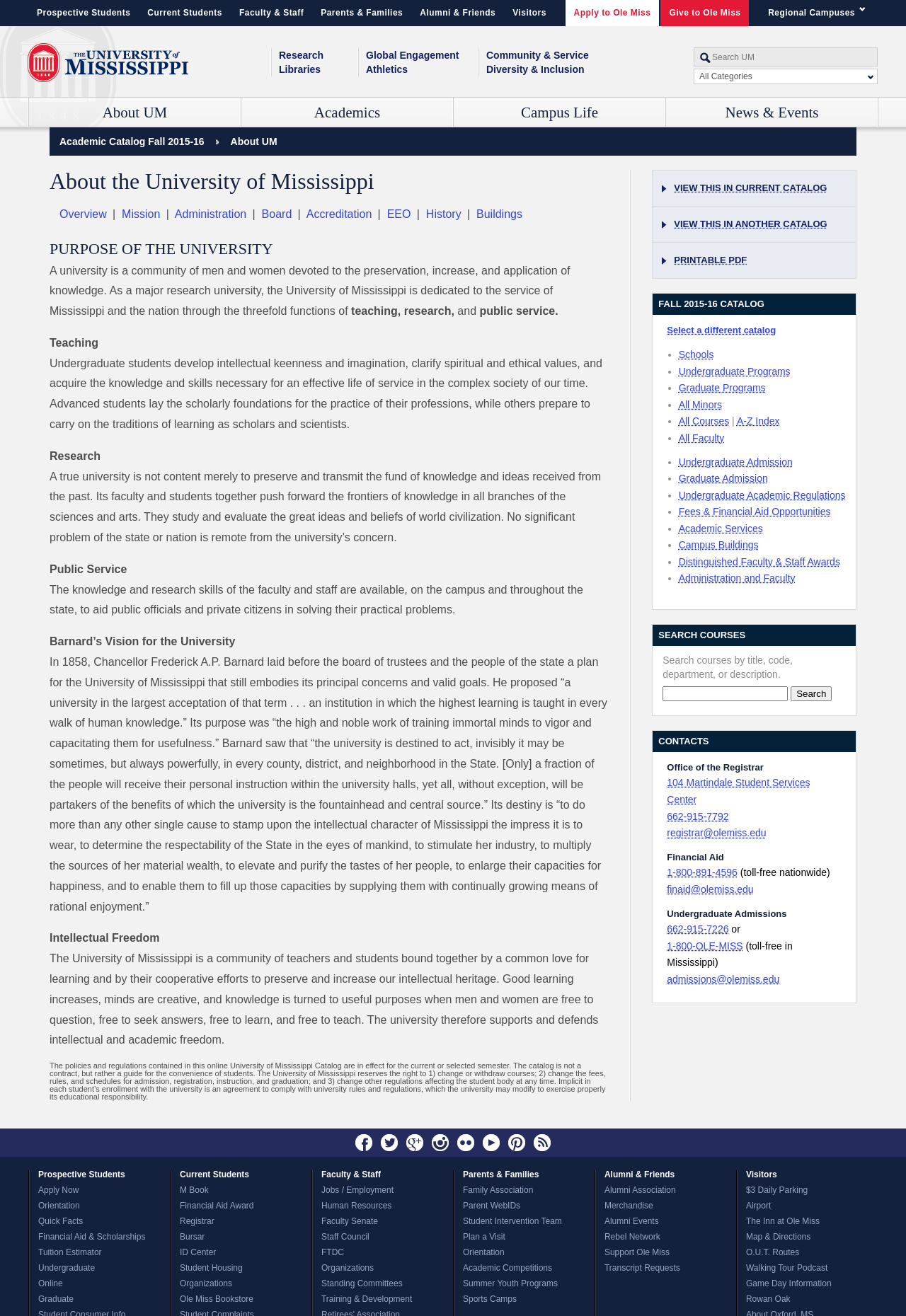Show the bounding box coordinates for the element that needs to be clicked to execute the following instruction: "Search the UM website". Provide the coordinates in the form of four float numbers between 0 and 1, i.e., [left, top, right, bottom].

[0.766, 0.036, 0.969, 0.051]